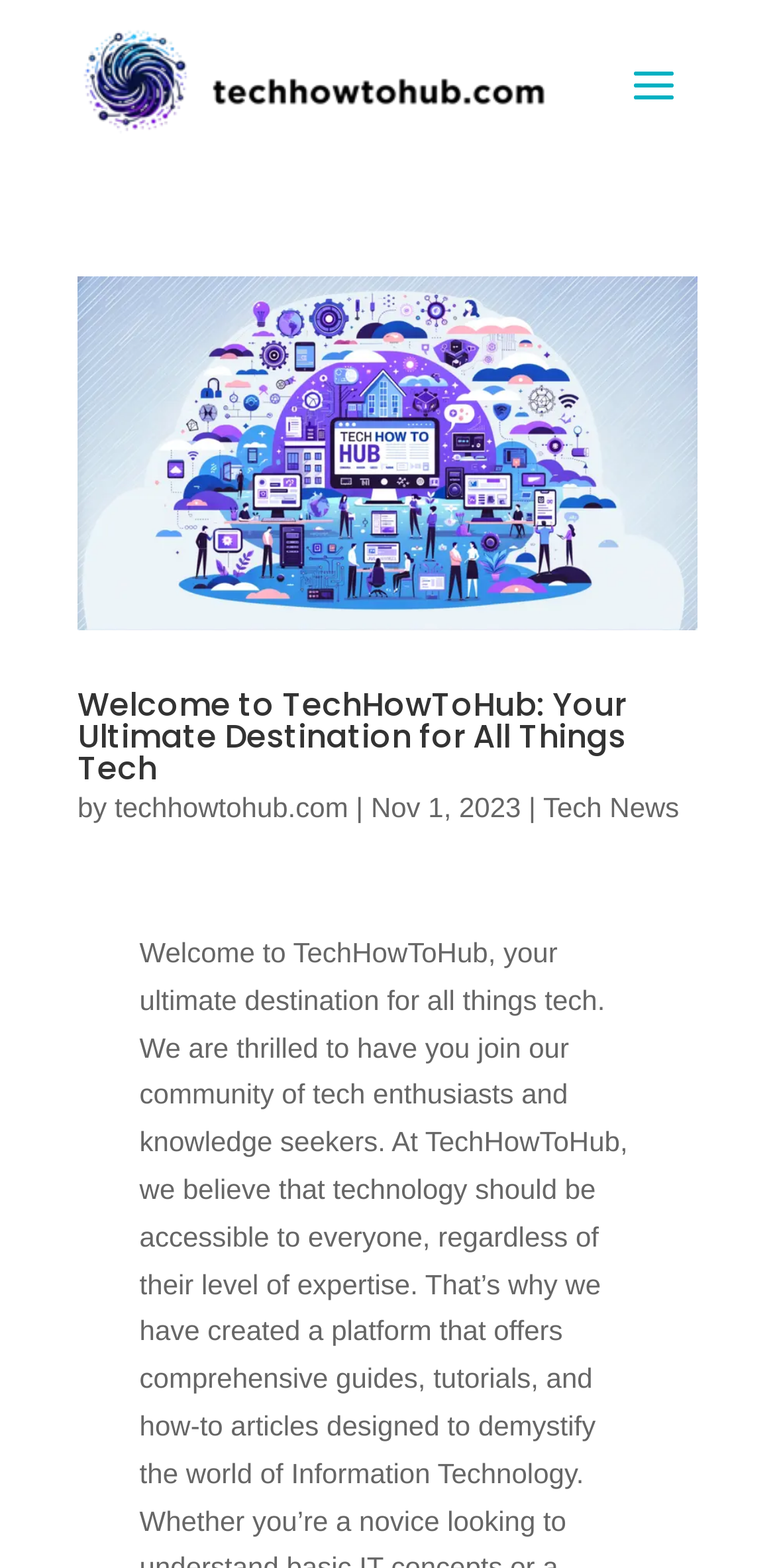What is the category of the latest article?
Refer to the image and give a detailed response to the question.

The category of the latest article can be found in the link 'Tech News' located near the date 'Nov 1, 2023', indicating that the latest article belongs to the Tech News category.